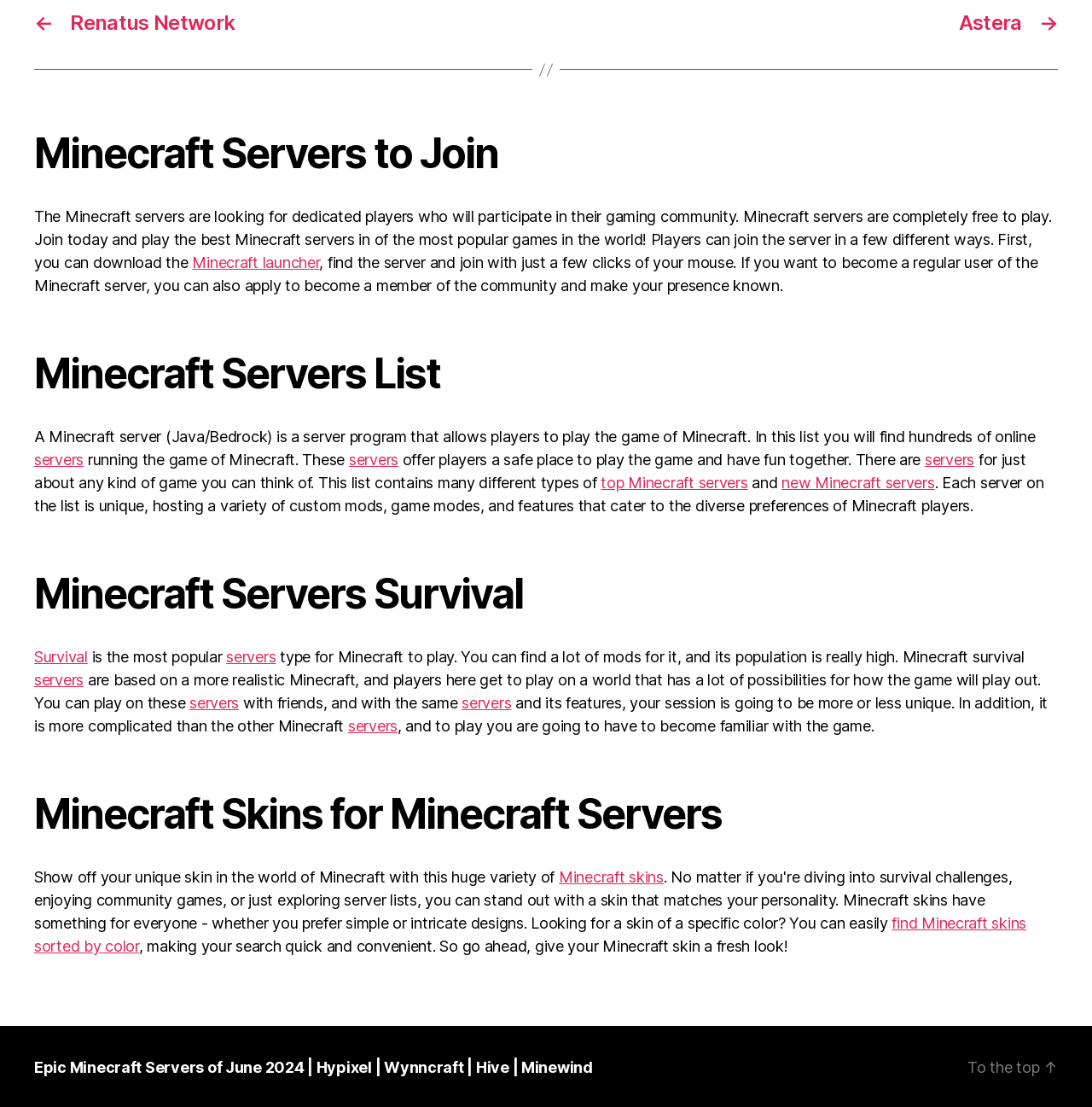Find the bounding box coordinates of the clickable area required to complete the following action: "Contact the church via email".

None